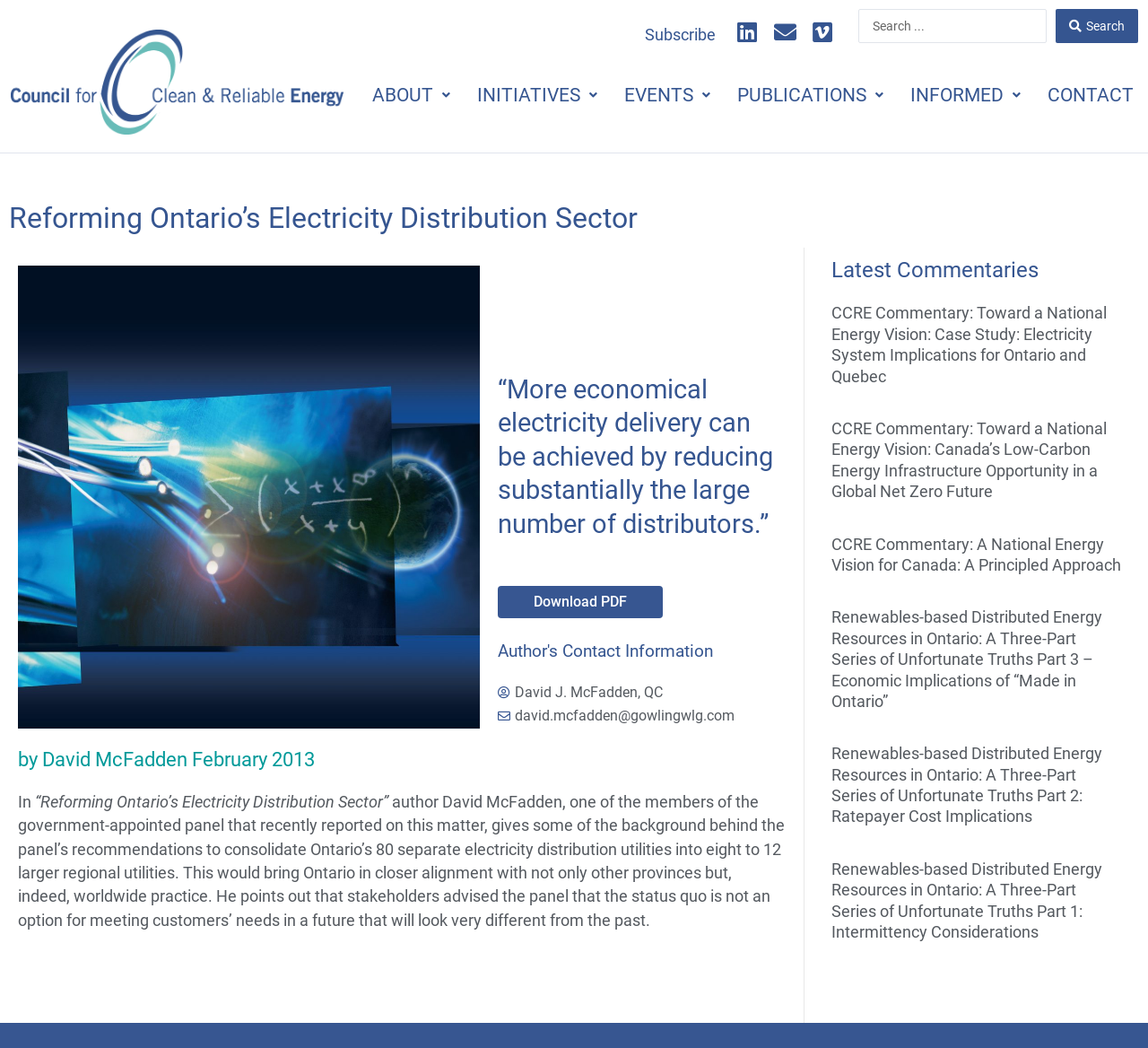Please answer the following question using a single word or phrase: 
What is the purpose of consolidating Ontario's electricity distribution utilities?

to bring Ontario in closer alignment with other provinces and worldwide practice